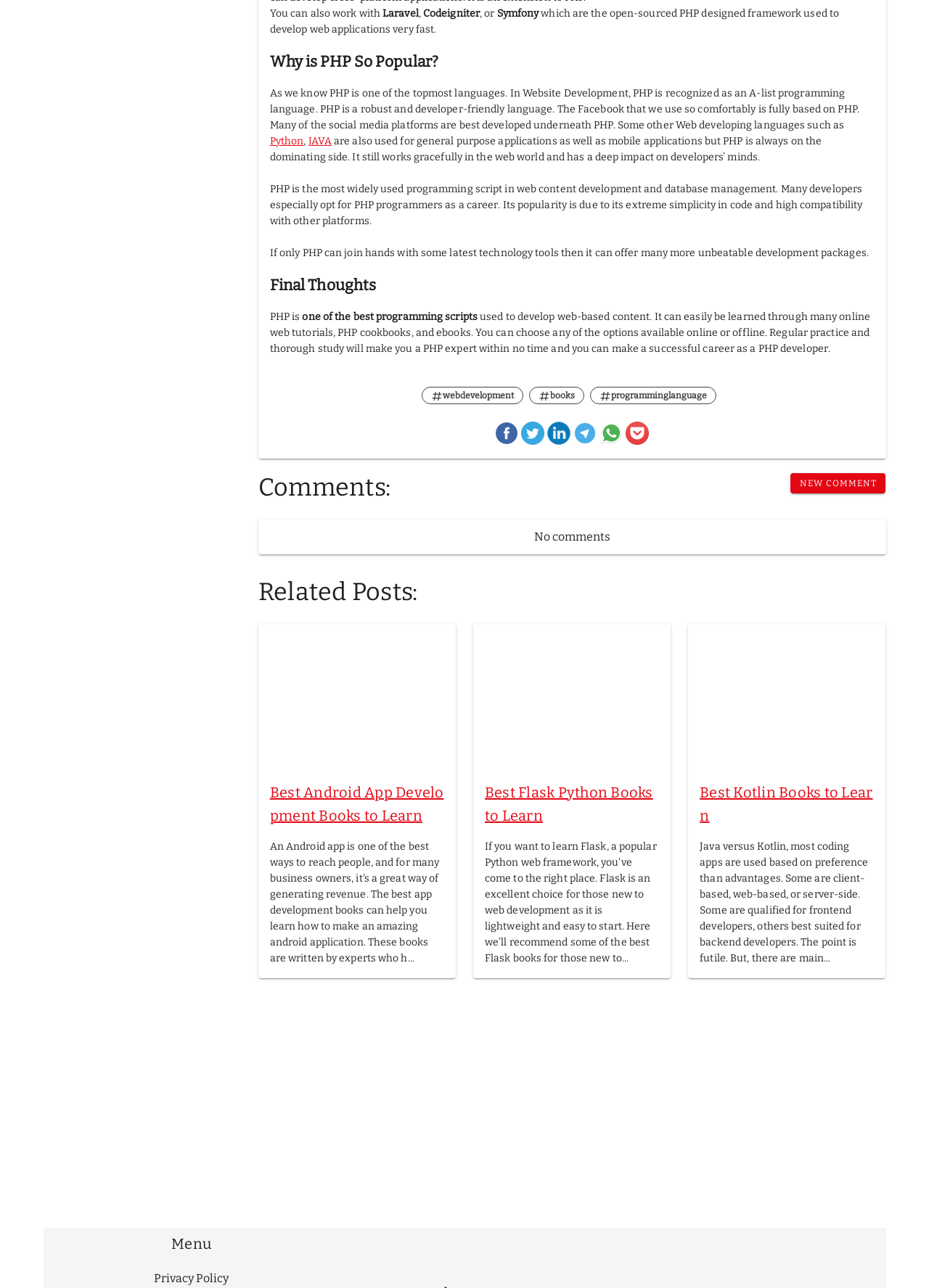What is the name of the programming language mentioned in the first sentence?
Using the visual information, reply with a single word or short phrase.

PHP